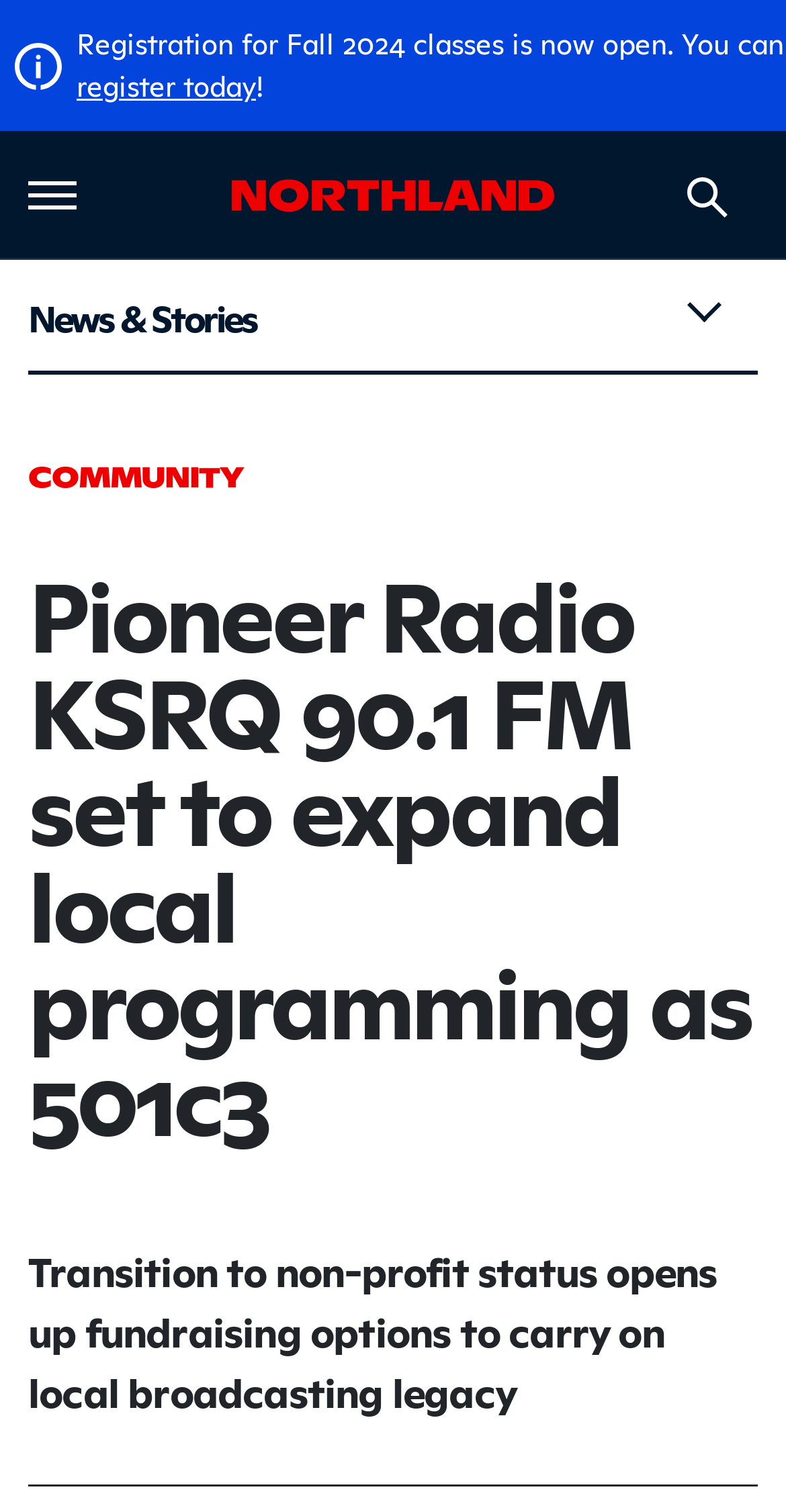Carefully examine the image and provide an in-depth answer to the question: What is the name of the college?

I found the answer by looking at the heading element with the text 'Northland Community & Technical College' which is a link and also has an image with the same name.